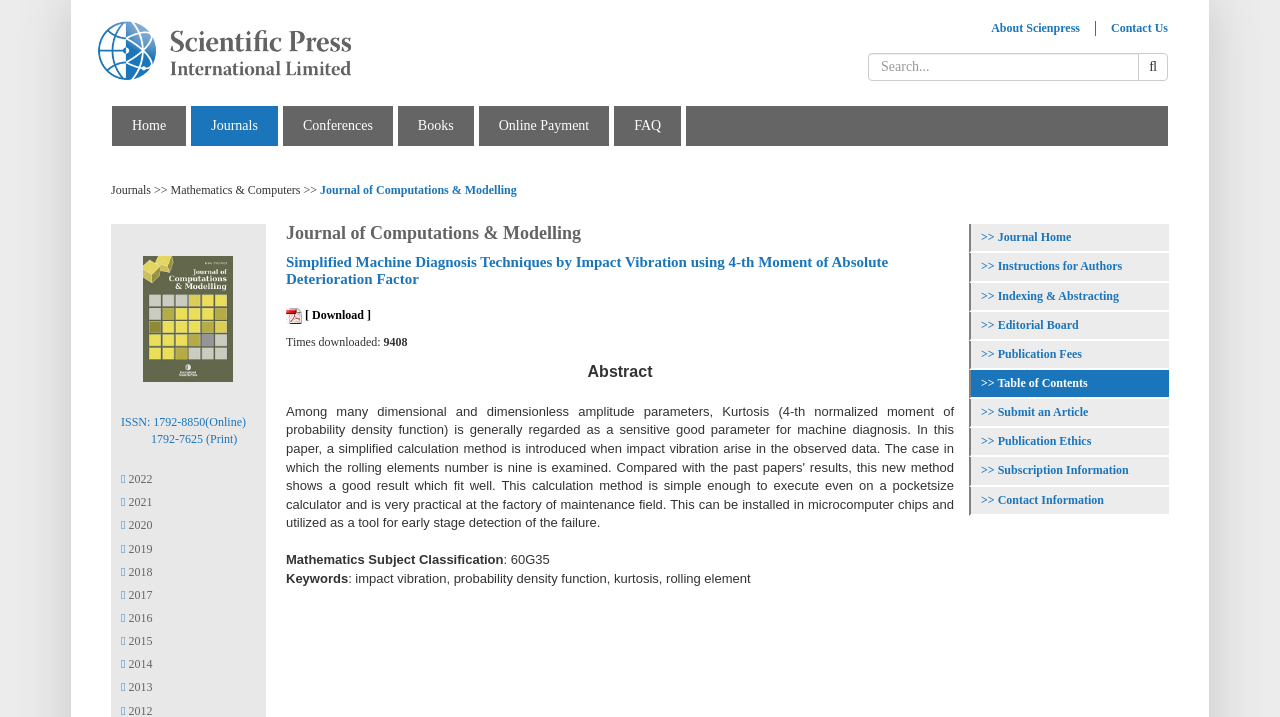Identify the bounding box coordinates of the clickable region required to complete the instruction: "Search for a journal". The coordinates should be given as four float numbers within the range of 0 and 1, i.e., [left, top, right, bottom].

[0.678, 0.074, 0.89, 0.113]